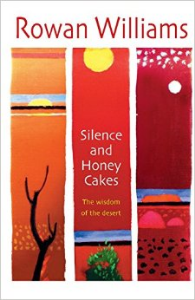Give a one-word or phrase response to the following question: What is the subtitle of the book?

The wisdom of the desert